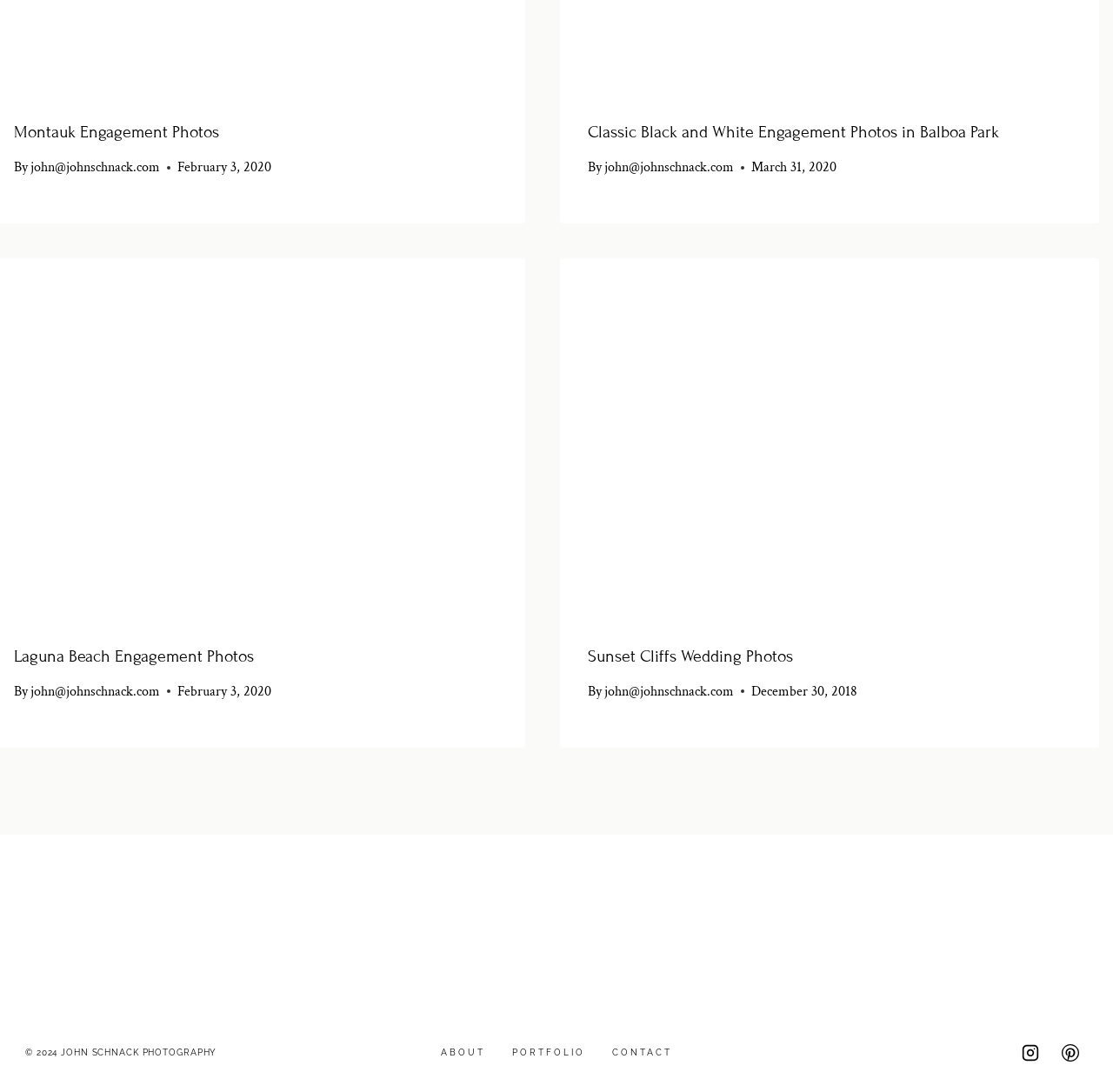Use a single word or phrase to answer the question: What social media platforms are linked on the webpage?

Instagram, Pinterest